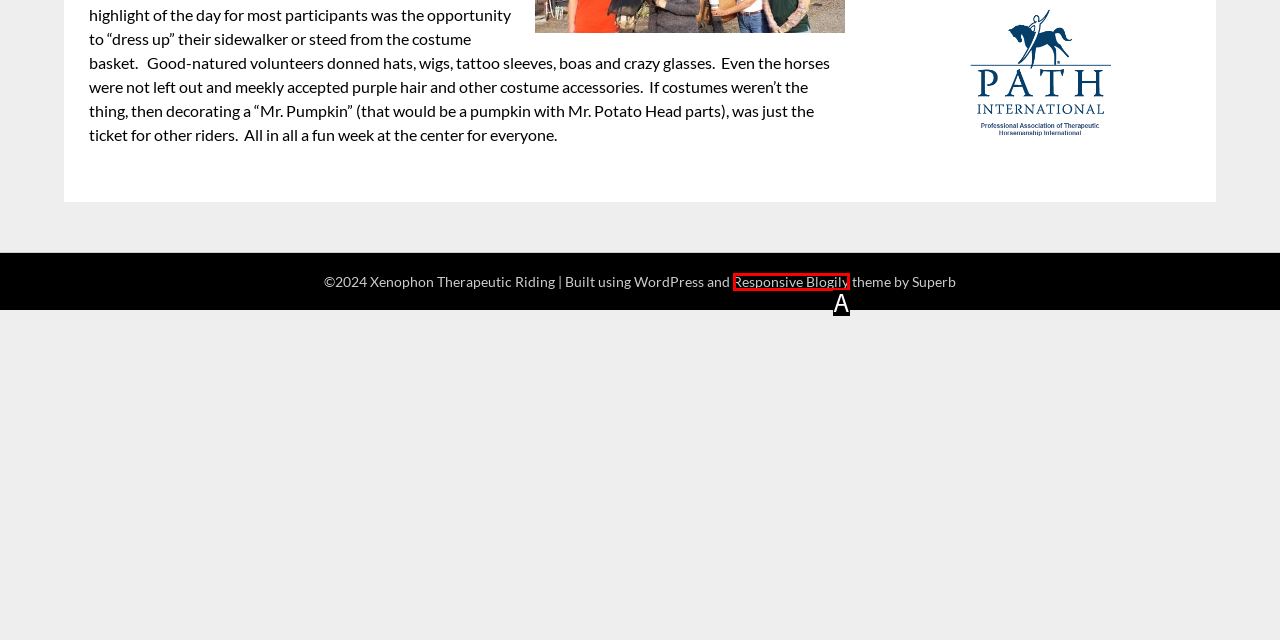Select the letter of the UI element that best matches: Responsive Blogily
Answer with the letter of the correct option directly.

A